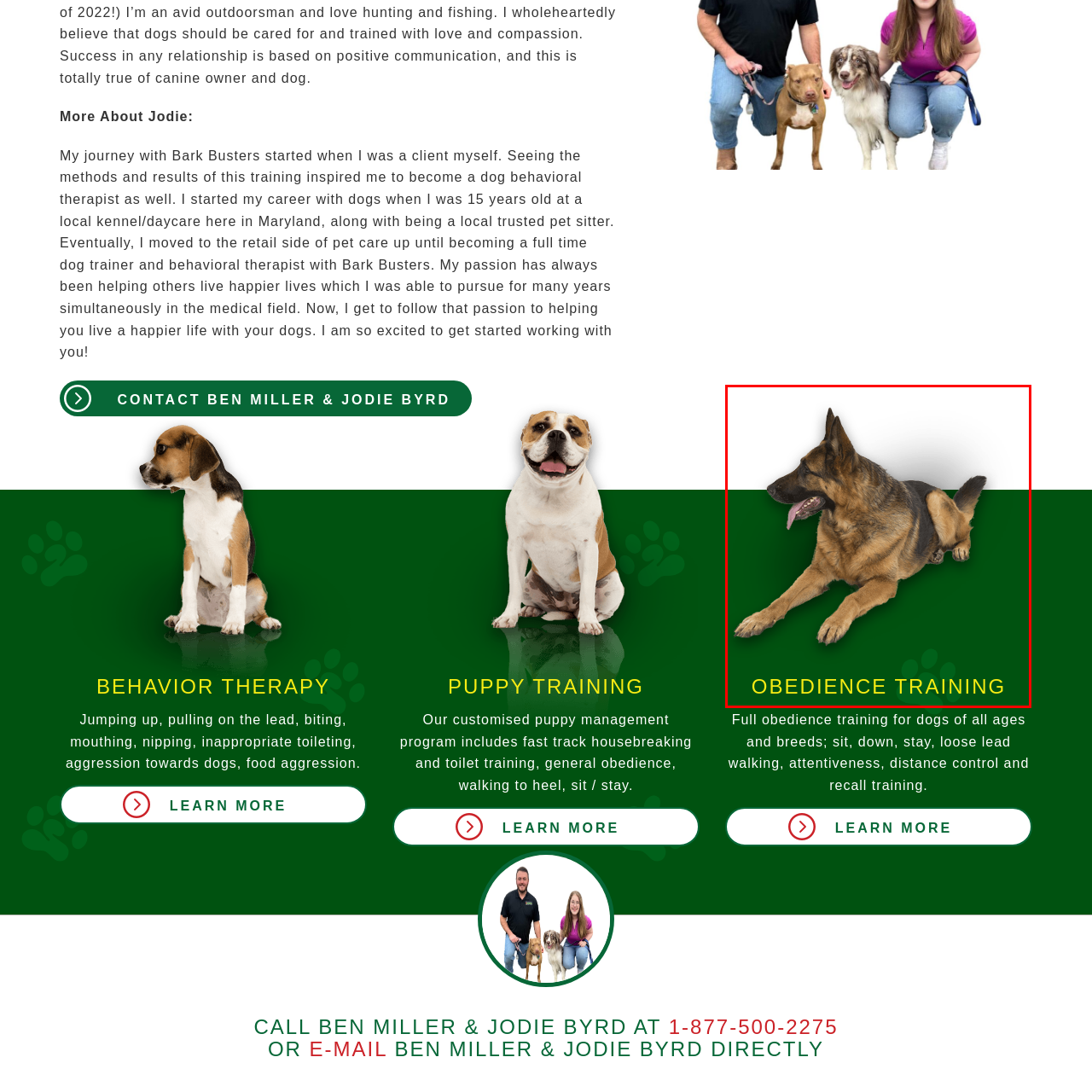What is the purpose of the vibrant yellow text?
Observe the image inside the red-bordered box and offer a detailed answer based on the visual details you find.

The vibrant yellow text clearly states 'OBEDIENCE TRAINING', which is the main theme of the image, and its purpose is to emphasize the importance of obedience training for dogs, drawing the viewer's attention to the program's goal.